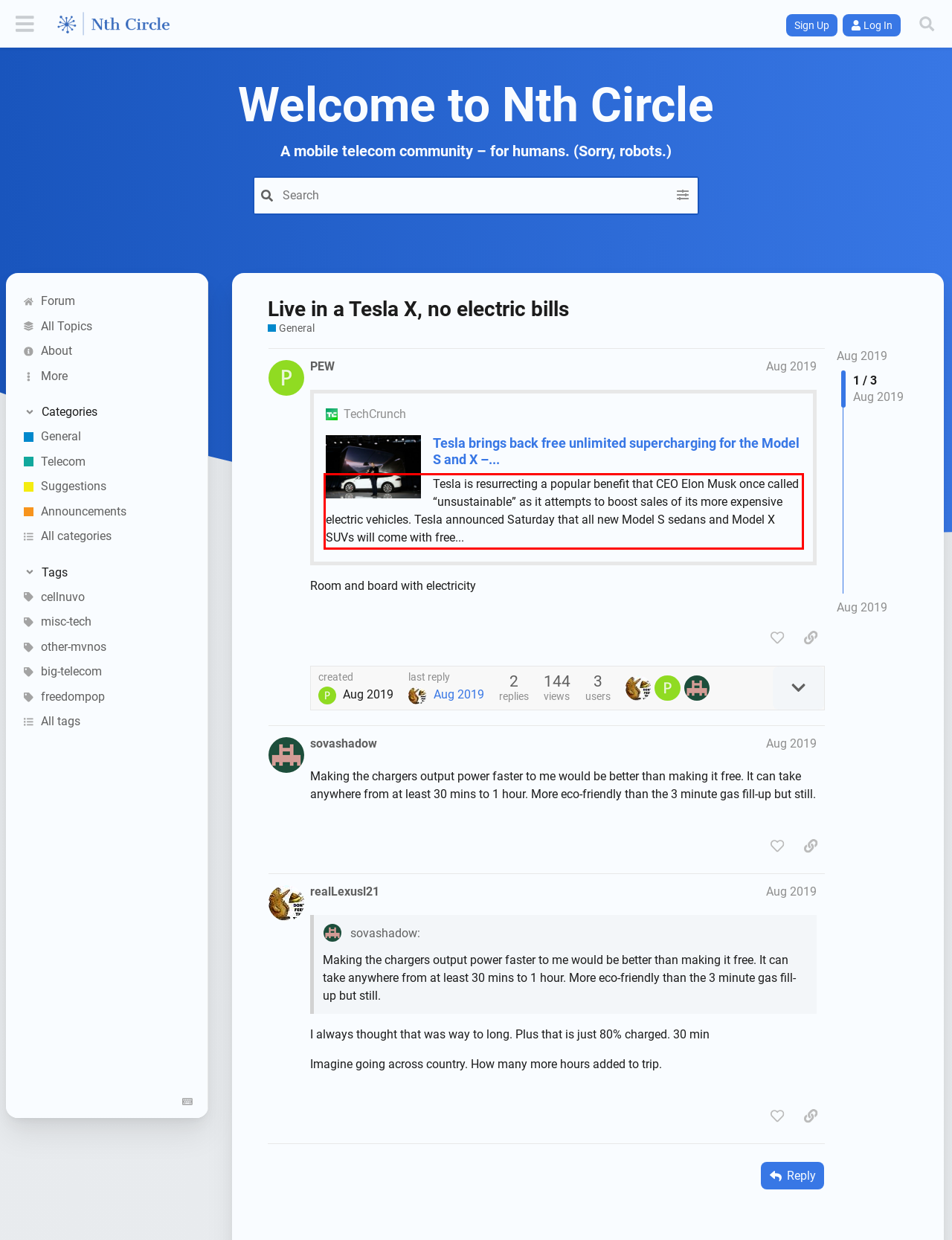You are looking at a screenshot of a webpage with a red rectangle bounding box. Use OCR to identify and extract the text content found inside this red bounding box.

Tesla is resurrecting a popular benefit that CEO Elon Musk once called “unsustainable” as it attempts to boost sales of its more expensive electric vehicles. Tesla announced Saturday that all new Model S sedans and Model X SUVs will come with free...